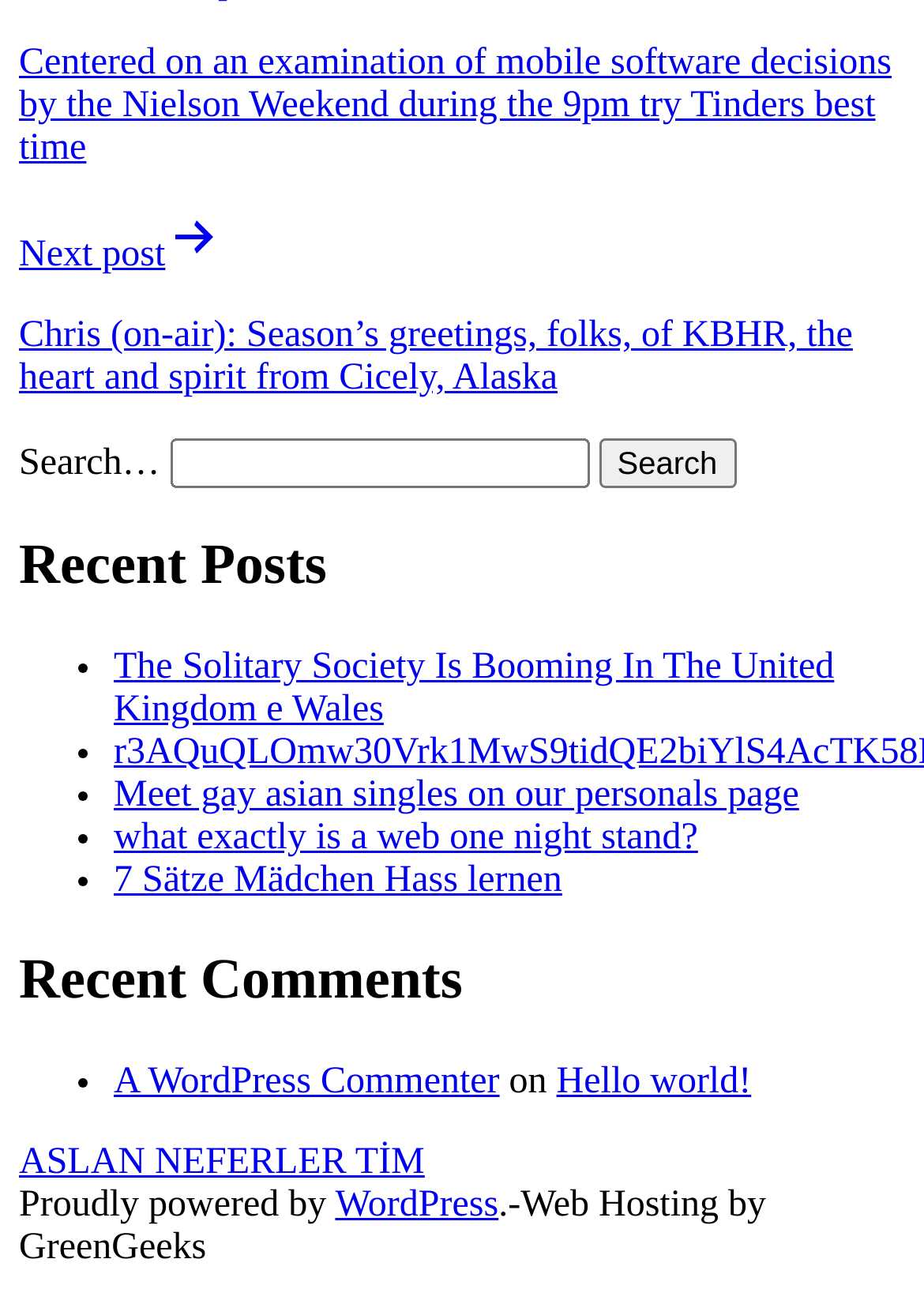From the webpage screenshot, predict the bounding box coordinates (top-left x, top-left y, bottom-right x, bottom-right y) for the UI element described here: ASLAN NEFERLER TİM

[0.021, 0.885, 0.46, 0.917]